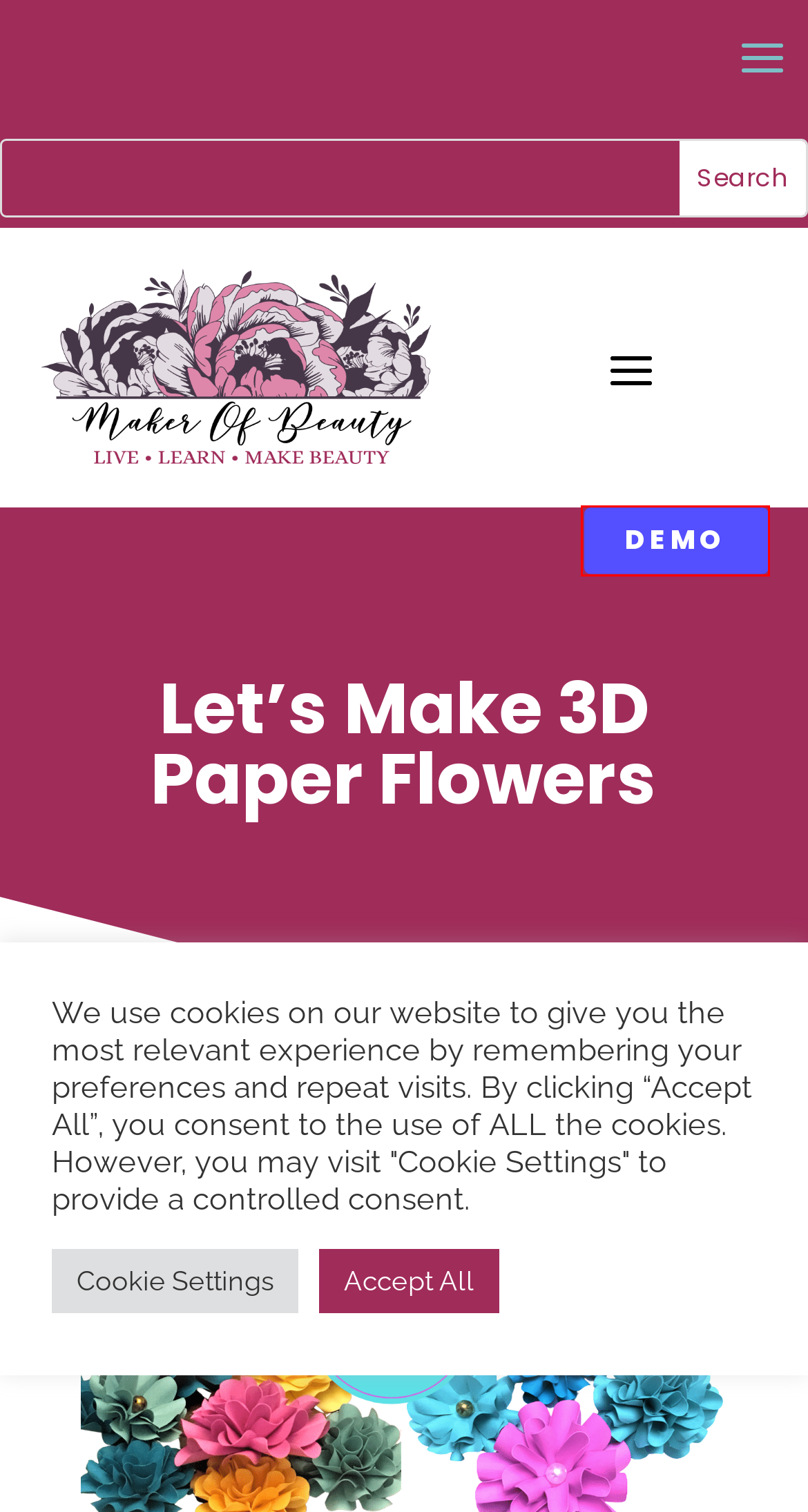Examine the screenshot of a webpage with a red bounding box around a specific UI element. Identify which webpage description best matches the new webpage that appears after clicking the element in the red bounding box. Here are the candidates:
A. Bat Mitzvah Paper Flower Project - Maker of Beauty
B. How To Make Paper Flowers - Maker of Beauty
C. Crafting for Profit - Maker of Beauty
D. Painting Archives - Maker of Beauty
E. Text/Fonts Archives - Maker of Beauty
F. Amplify Your Crafting Business - Maker of Beauty
G. Home - Maker of Beauty
H. Events Archives - Maker of Beauty

F